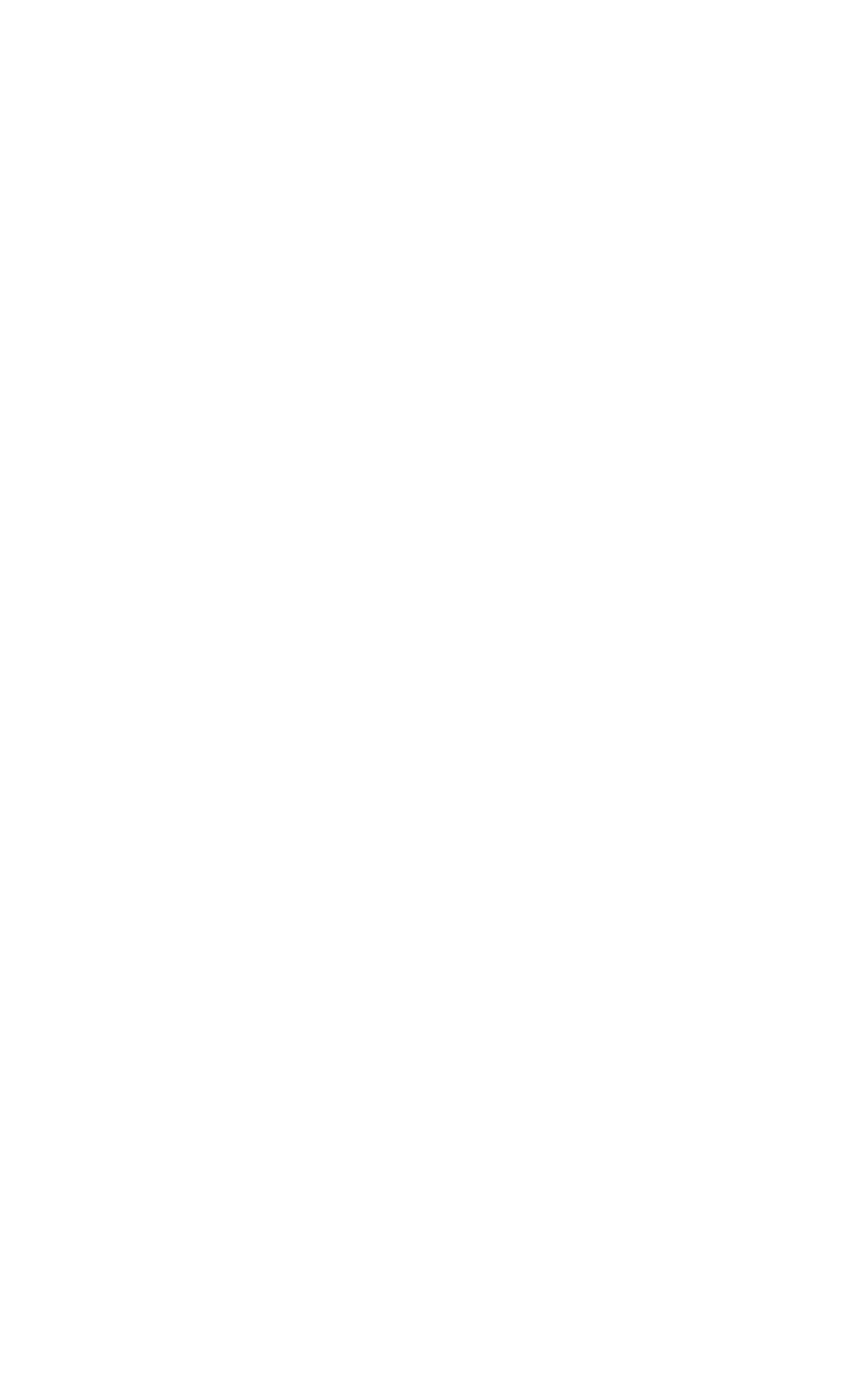What is the author's name?
Answer the question with just one word or phrase using the image.

alexkosch